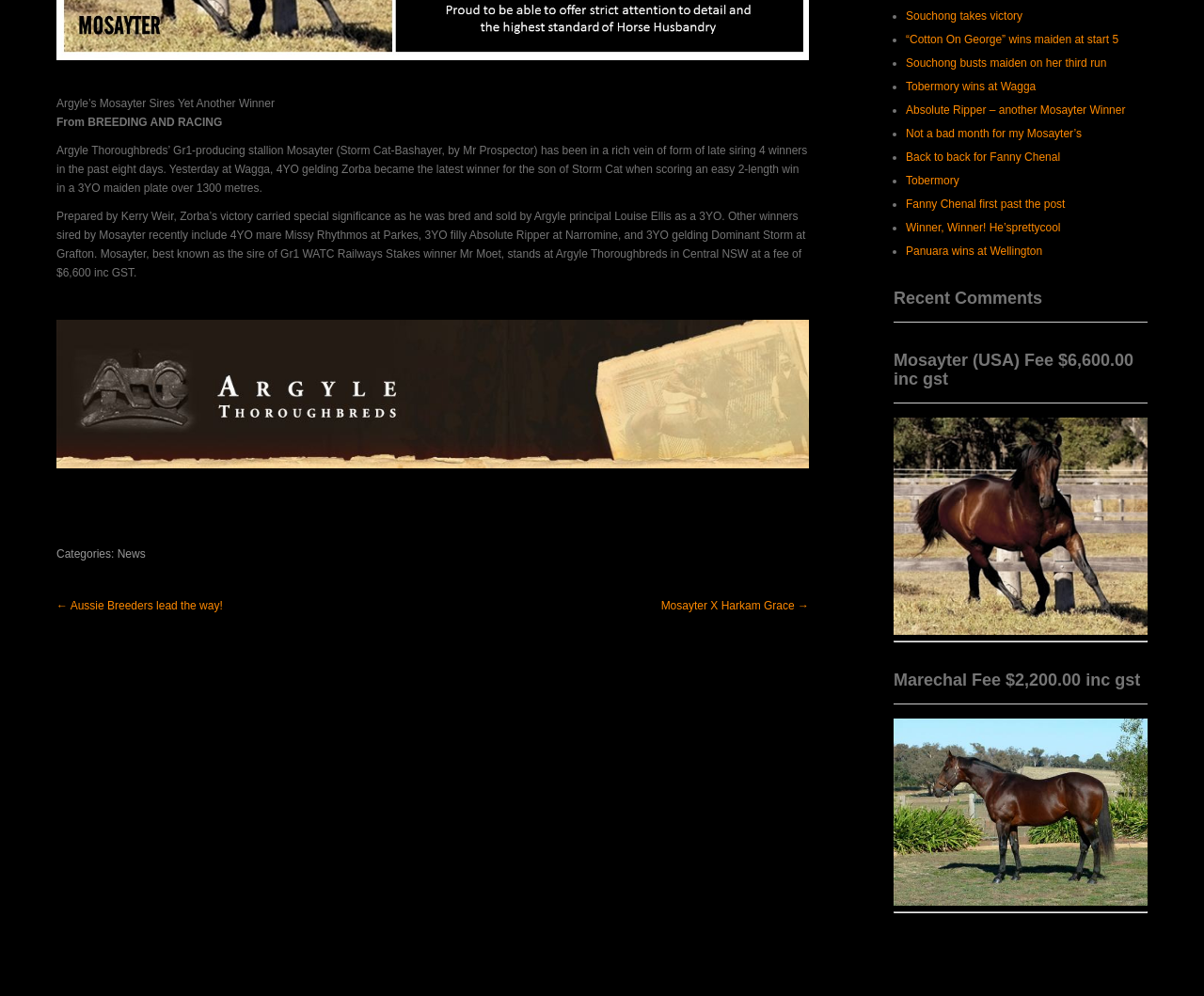Please find the bounding box for the following UI element description. Provide the coordinates in (top-left x, top-left y, bottom-right x, bottom-right y) format, with values between 0 and 1: aria-label="Close"

None